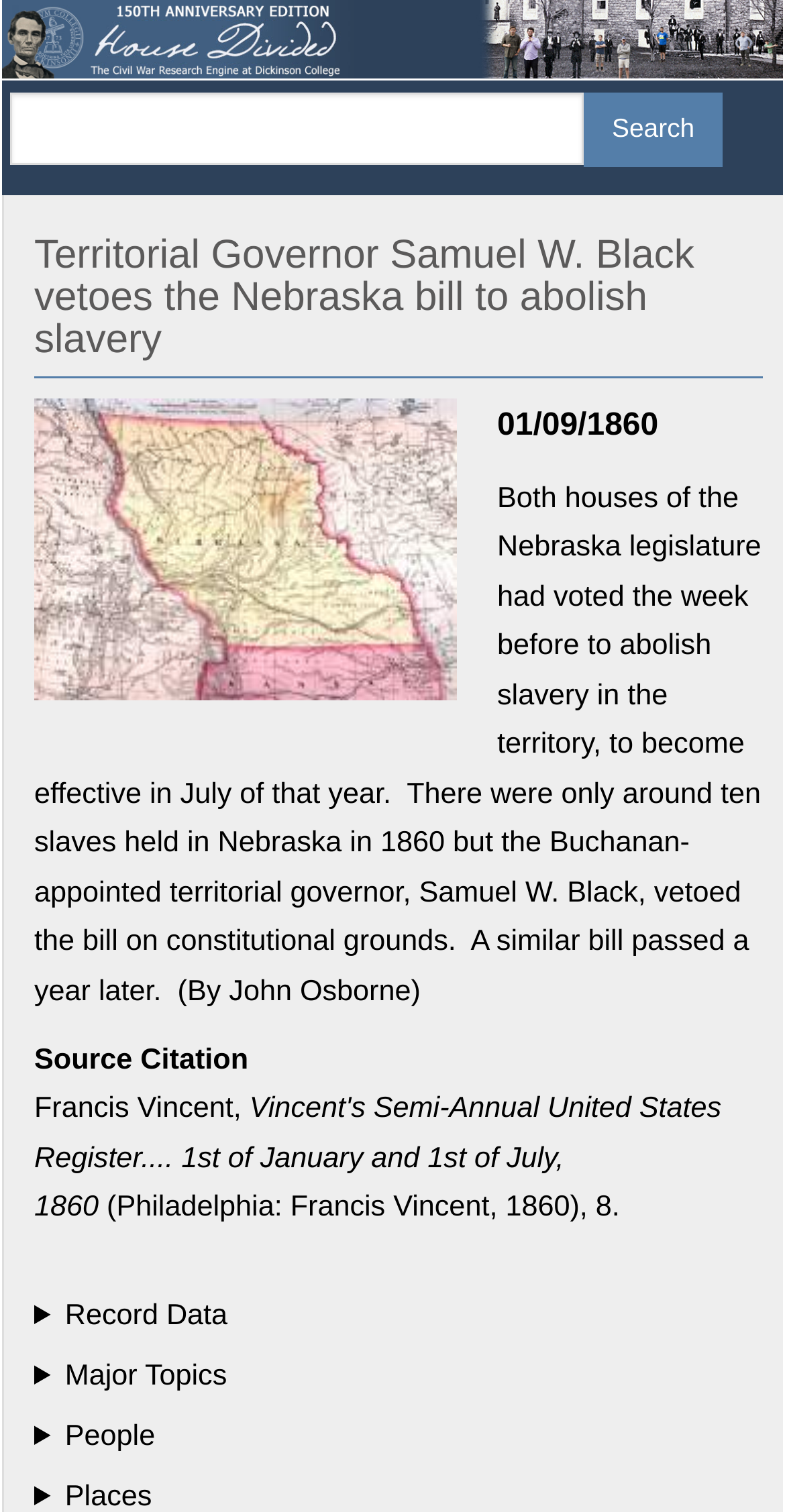Provide the bounding box coordinates for the specified HTML element described in this description: "Major Topics". The coordinates should be four float numbers ranging from 0 to 1, in the format [left, top, right, bottom].

[0.044, 0.894, 0.972, 0.934]